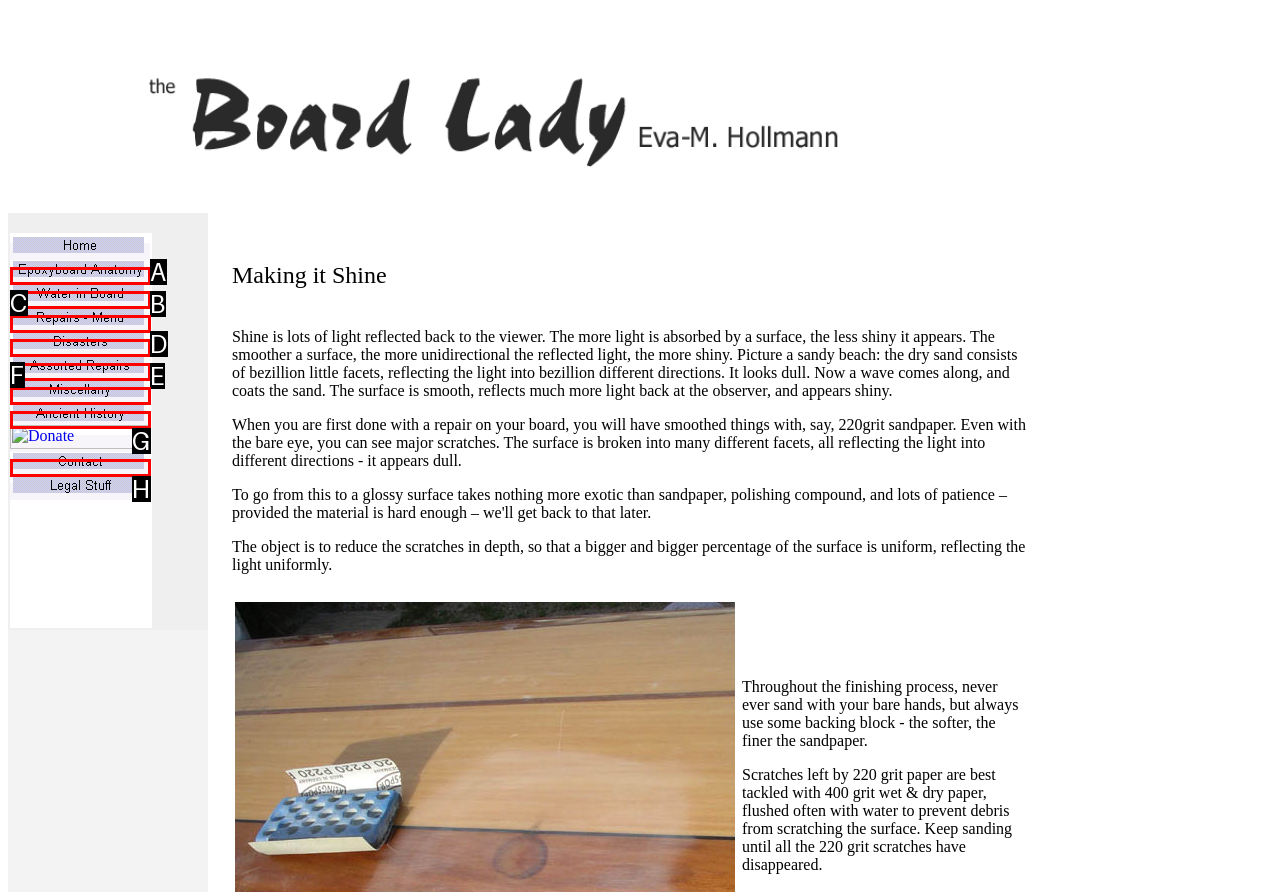Find the HTML element that suits the description: alt="Assorted Repairs"
Indicate your answer with the letter of the matching option from the choices provided.

E